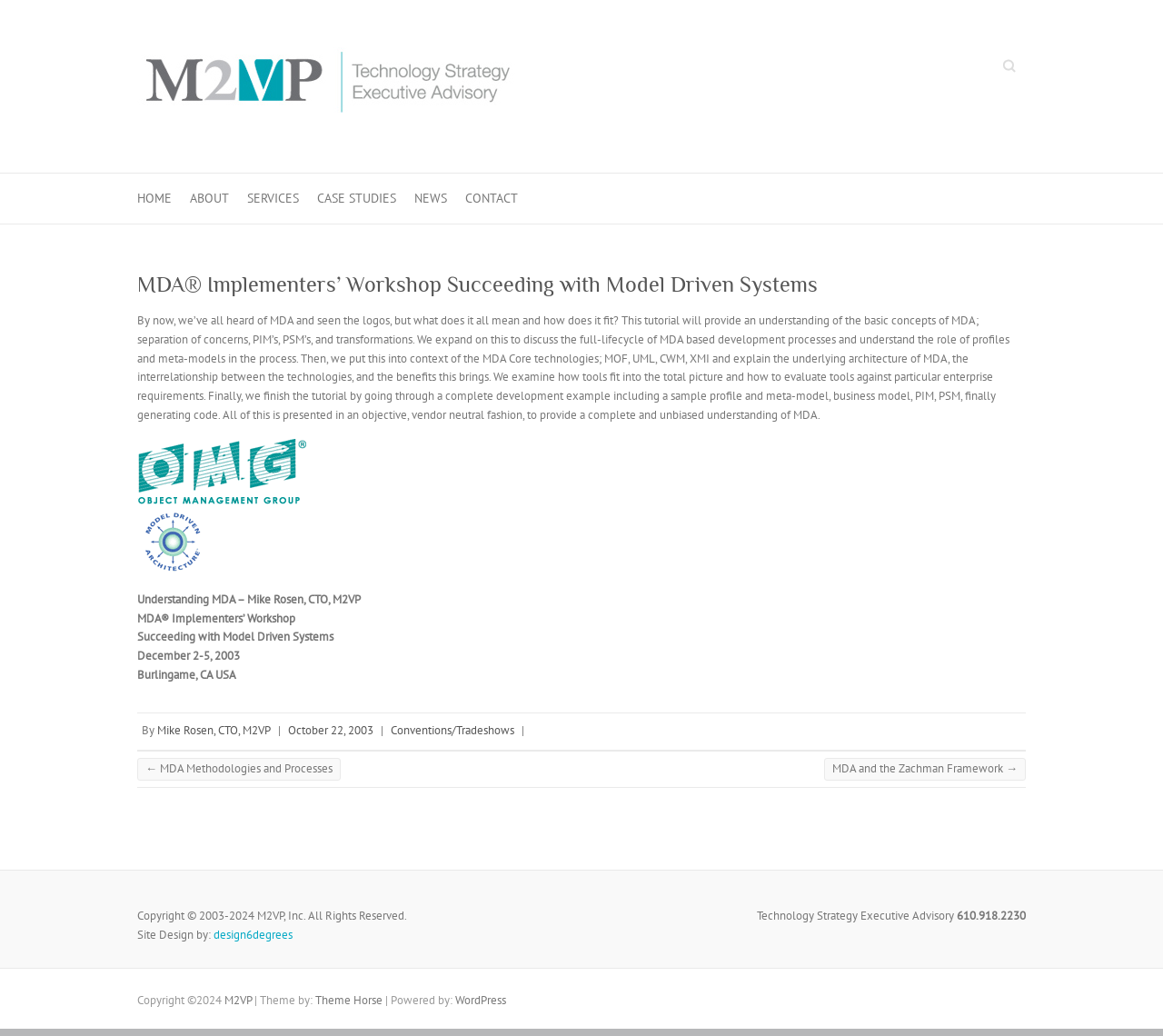Provide a brief response to the question below using a single word or phrase: 
What is the name of the organization that designed the website?

design6degrees